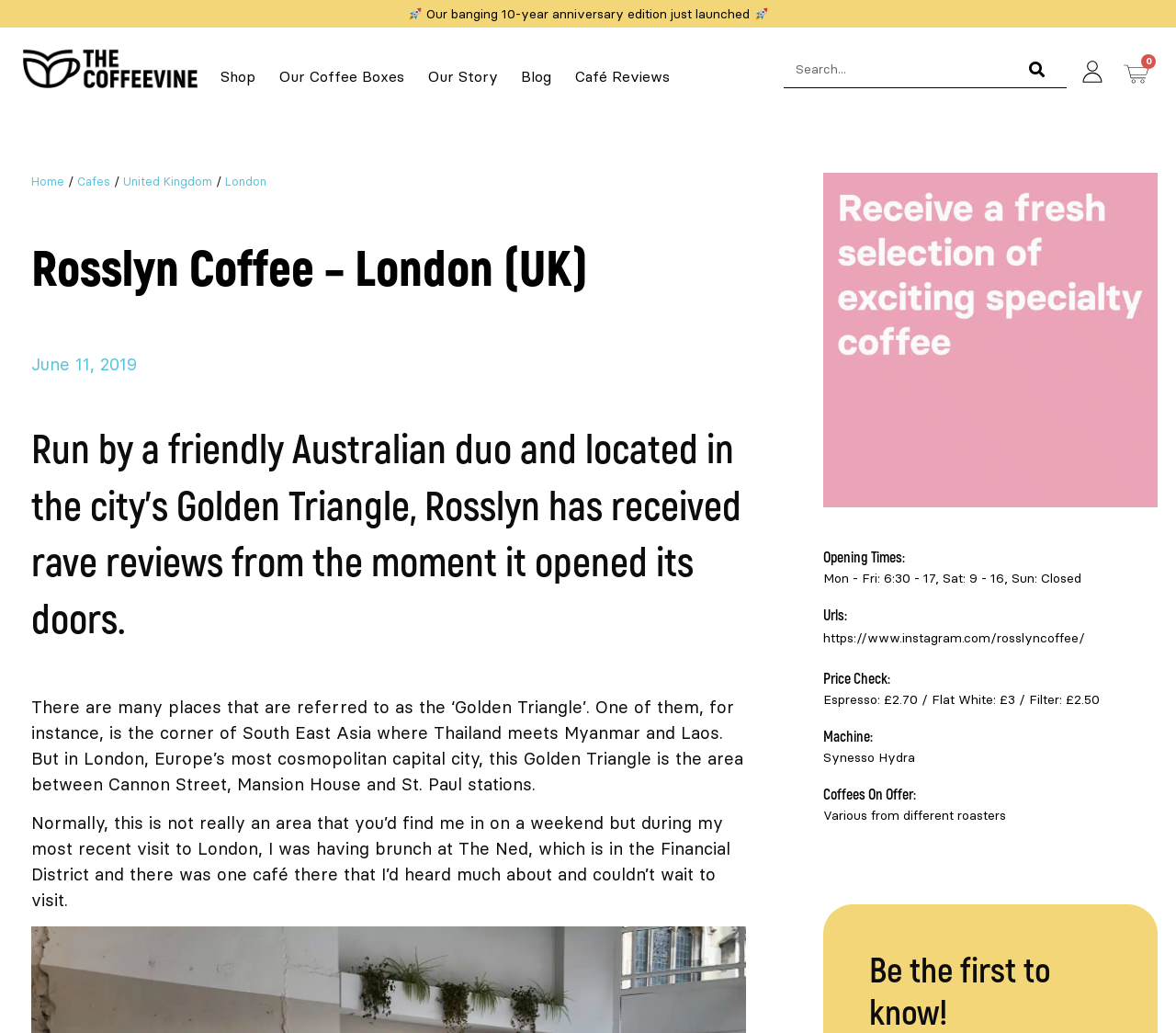Find the headline of the webpage and generate its text content.

Rosslyn Coffee – London (UK)